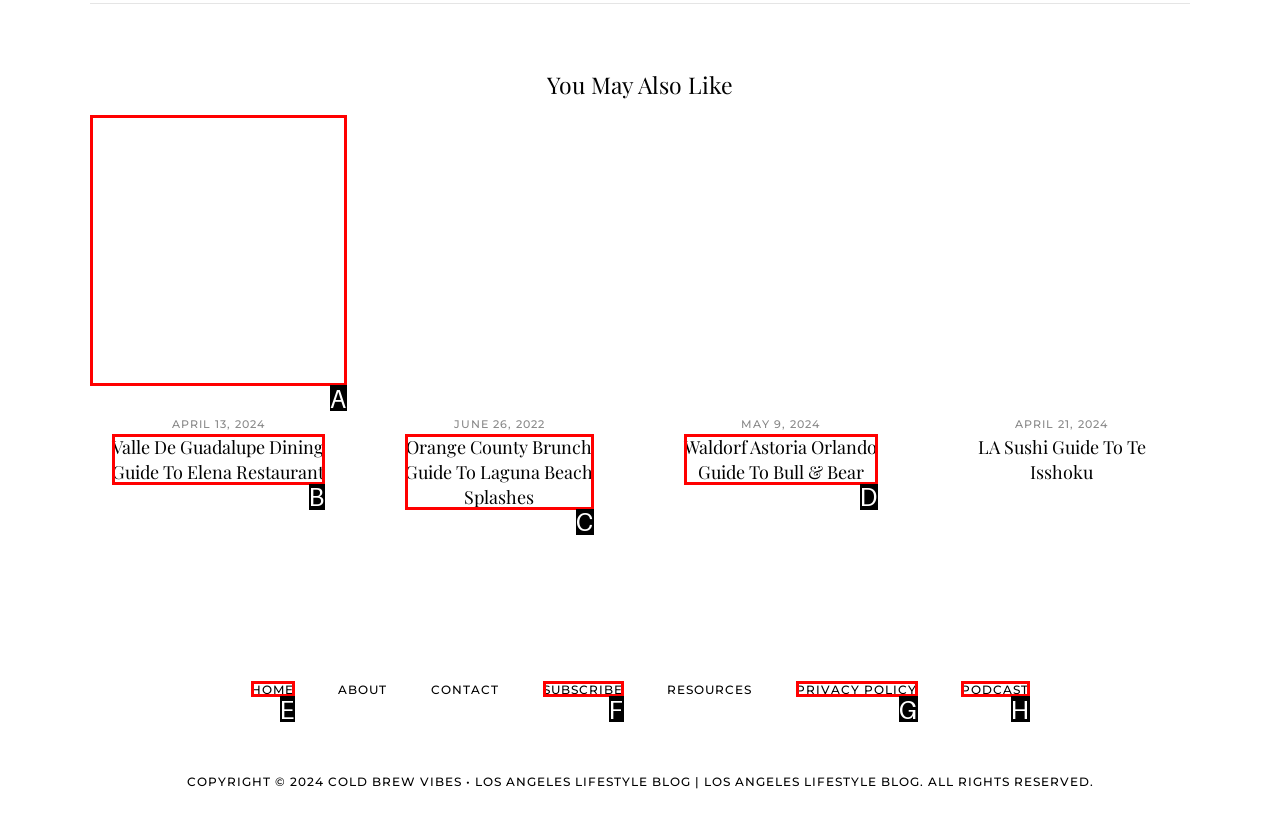Determine the HTML element that best aligns with the description: Home
Answer with the appropriate letter from the listed options.

E